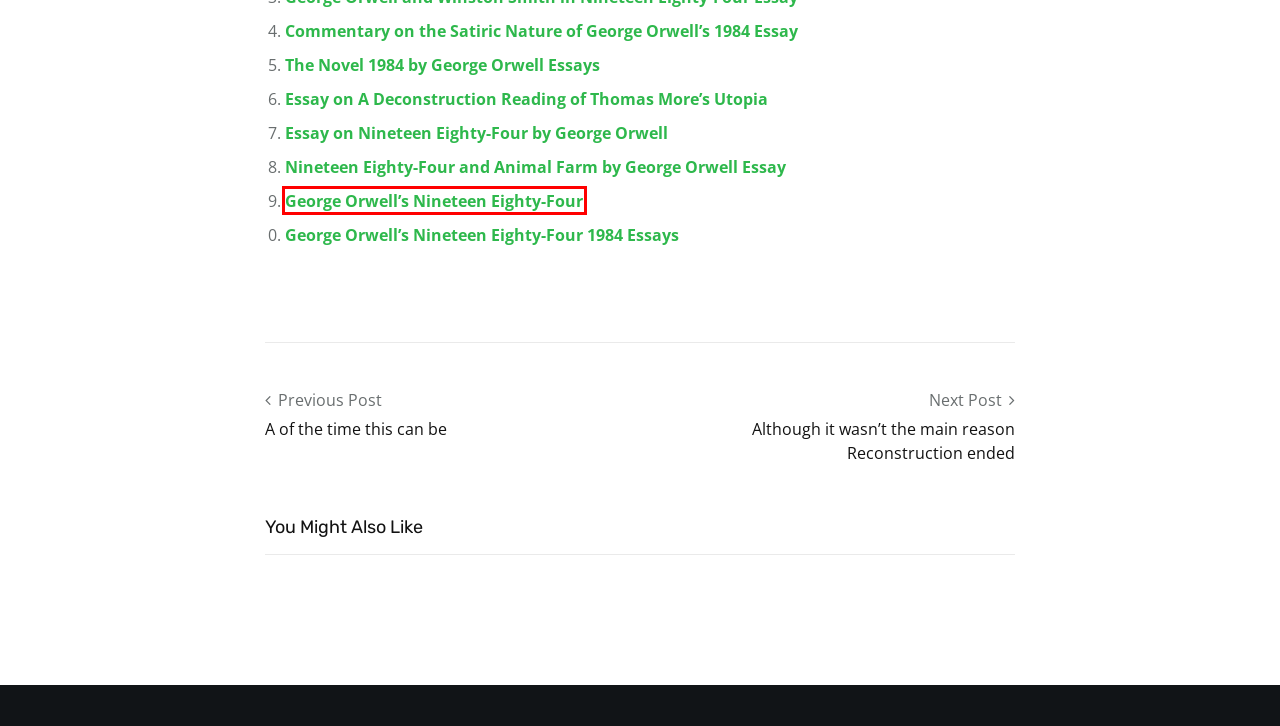You are given a screenshot of a webpage with a red rectangle bounding box around an element. Choose the best webpage description that matches the page after clicking the element in the bounding box. Here are the candidates:
A. A of the time this can be - Savedelicious.com
B. The Novel 1984 by George Orwell Essays - Savedelicious.com
C. Although it wasn't the main reason Reconstruction ended - Savedelicious.com
D. Commentary on the Satiric Nature of George Orwell’s 1984 Essay - Savedelicious.com
E. Essay on Nineteen Eighty-Four by George Orwell - Savedelicious.com
F. Nineteen Eighty-Four and Animal Farm by George Orwell Essay - Savedelicious.com
G. Essay on A Deconstruction Reading of Thomas More's Utopia - Savedelicious.com
H. George Orwell's Nineteen Eighty-Four - Savedelicious.com

H